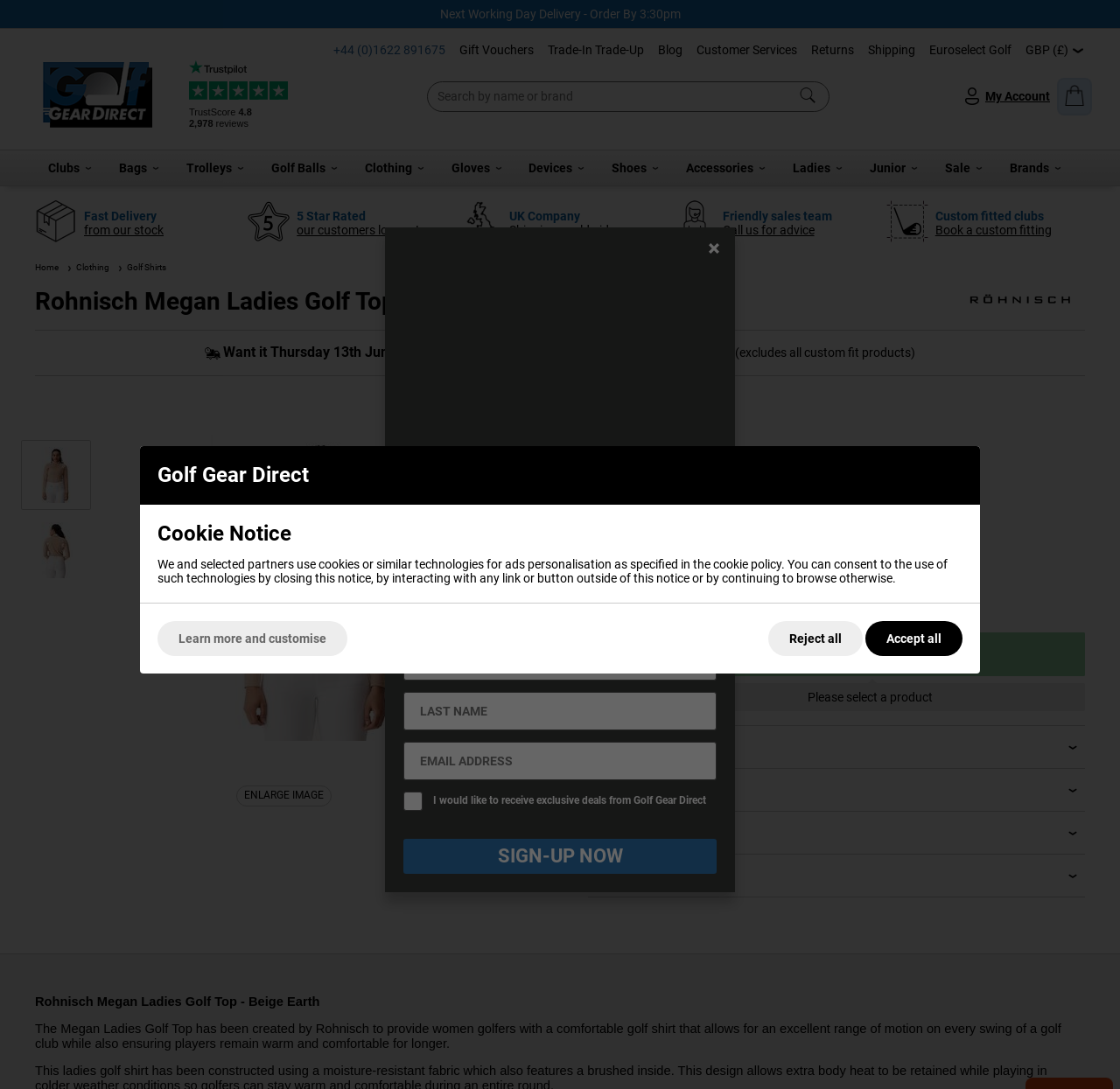Please find the bounding box for the following UI element description. Provide the coordinates in (top-left x, top-left y, bottom-right x, bottom-right y) format, with values between 0 and 1: Blog

[0.575, 0.039, 0.61, 0.052]